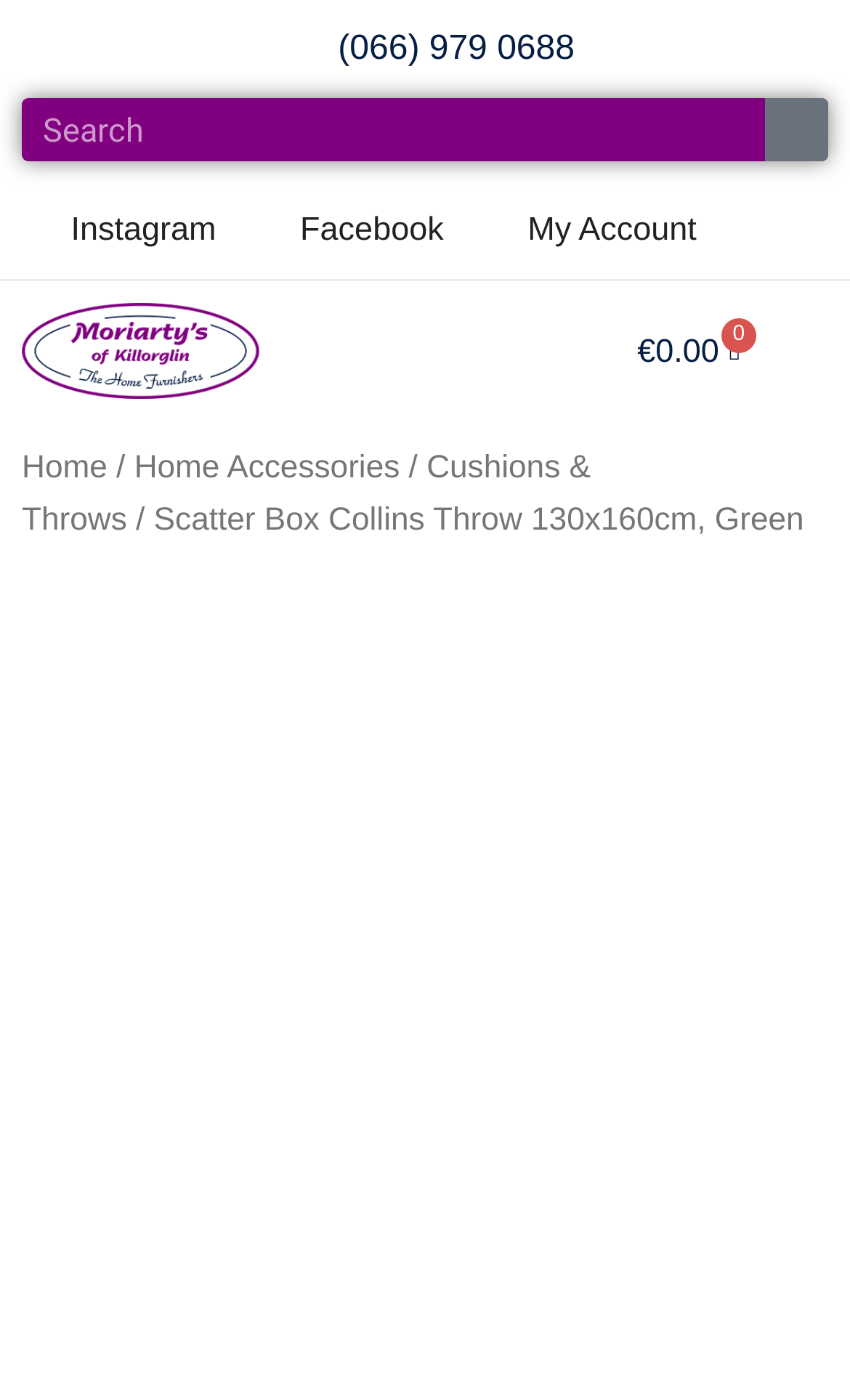How many social media links are on the webpage?
Answer the question with detailed information derived from the image.

I counted the number of social media links by looking at the link elements with the text 'Instagram' and 'Facebook' which have bounding box coordinates of [0.026, 0.146, 0.254, 0.184] and [0.295, 0.146, 0.522, 0.184] respectively.